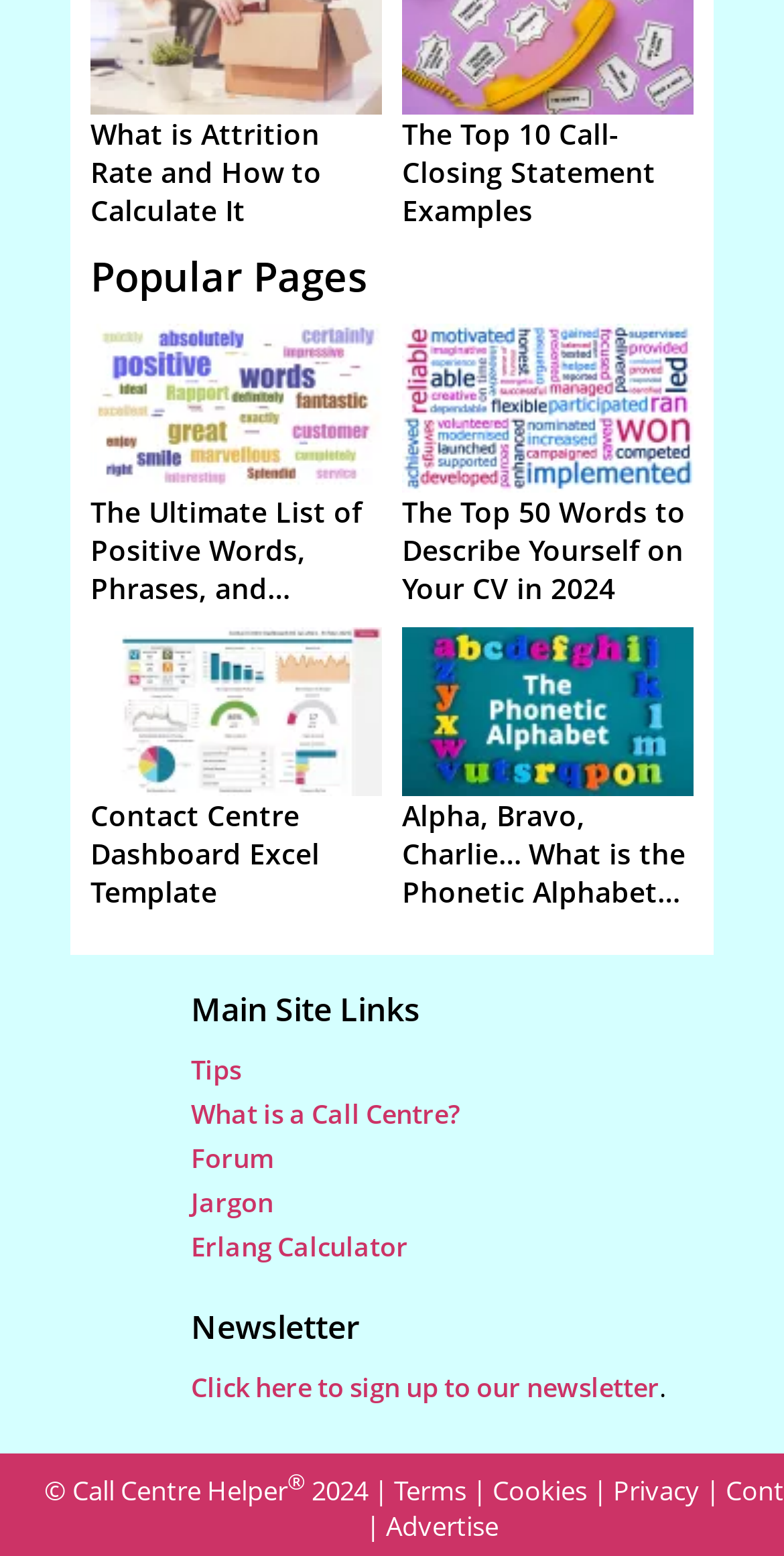Find the bounding box coordinates of the area to click in order to follow the instruction: "Explore the contact centre dashboard excel template".

[0.115, 0.49, 0.487, 0.518]